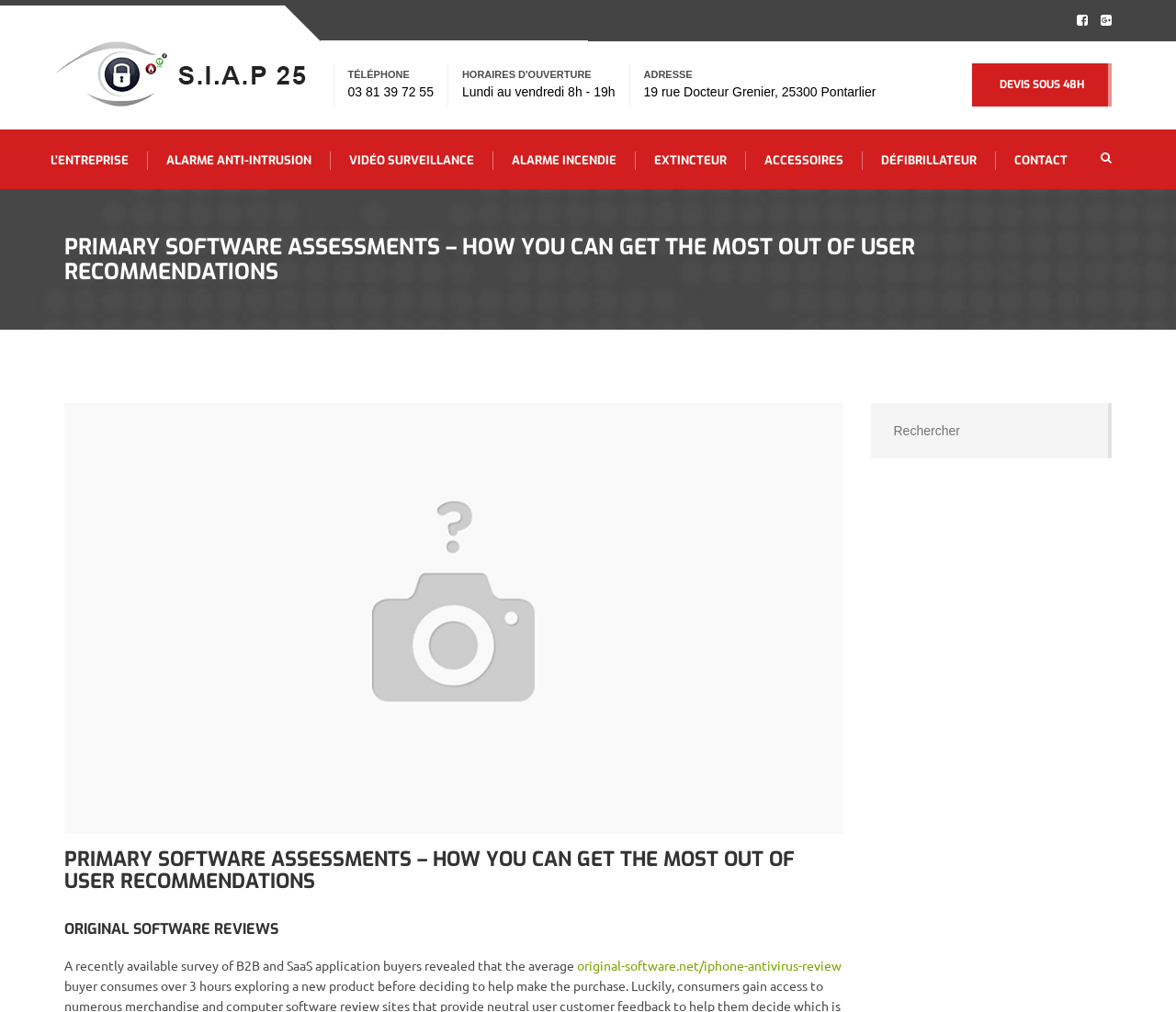How many hours do B2B and SaaS application buyers spend exploring a new product?
Provide a comprehensive and detailed answer to the question.

I found this information in the text section below the main heading, which states that 'A recently available survey of B2B and SaaS application buyers revealed that the average buyer consumes over 3 hours exploring a new product before deciding to...'.